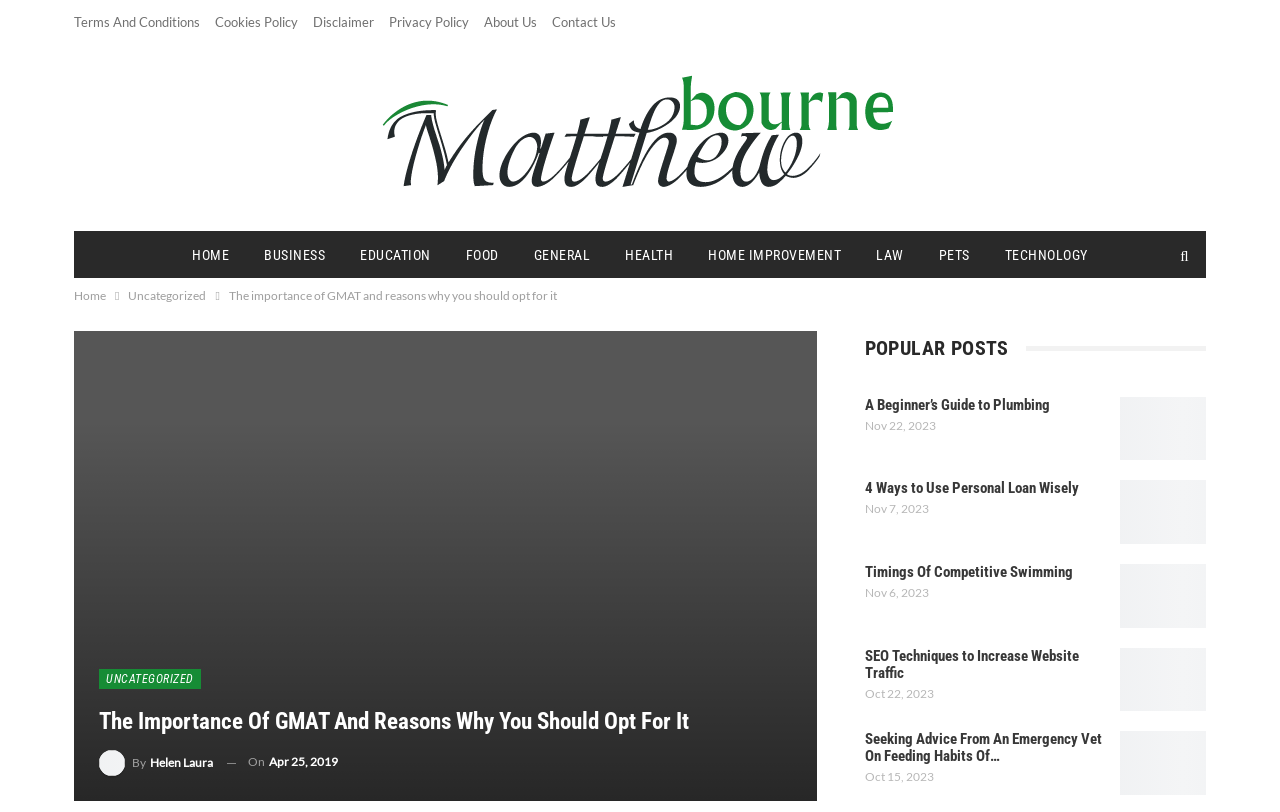Identify the bounding box coordinates of the section that should be clicked to achieve the task described: "View the 'A Beginner’s Guide to Plumbing' post".

[0.675, 0.487, 0.82, 0.509]